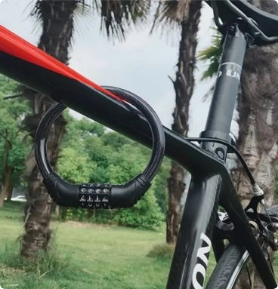Respond to the following question with a brief word or phrase:
How many keys does the lock have?

2